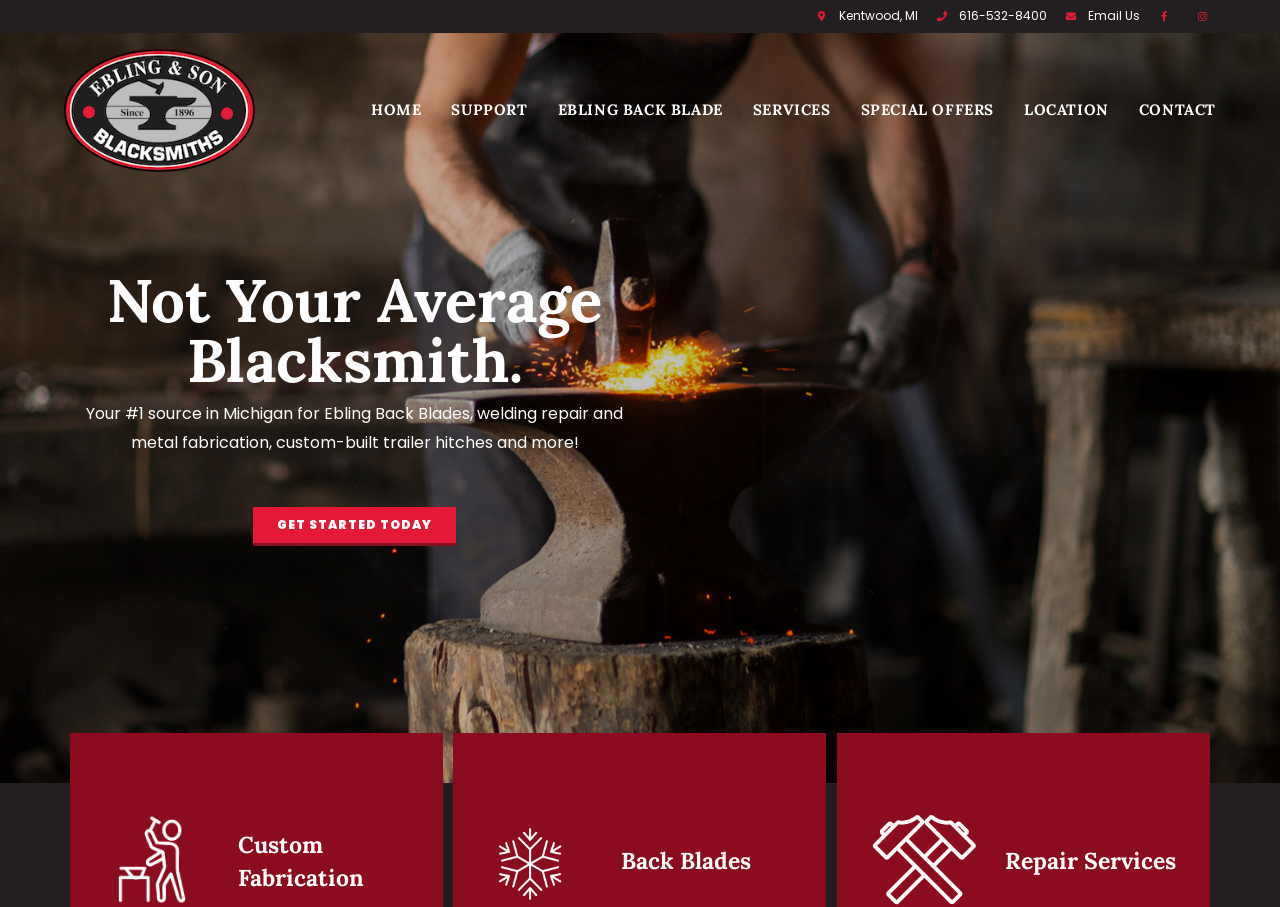Locate the bounding box coordinates of the element to click to perform the following action: 'Visit HOME page'. The coordinates should be given as four float values between 0 and 1, in the form of [left, top, right, bottom].

[0.278, 0.041, 0.341, 0.202]